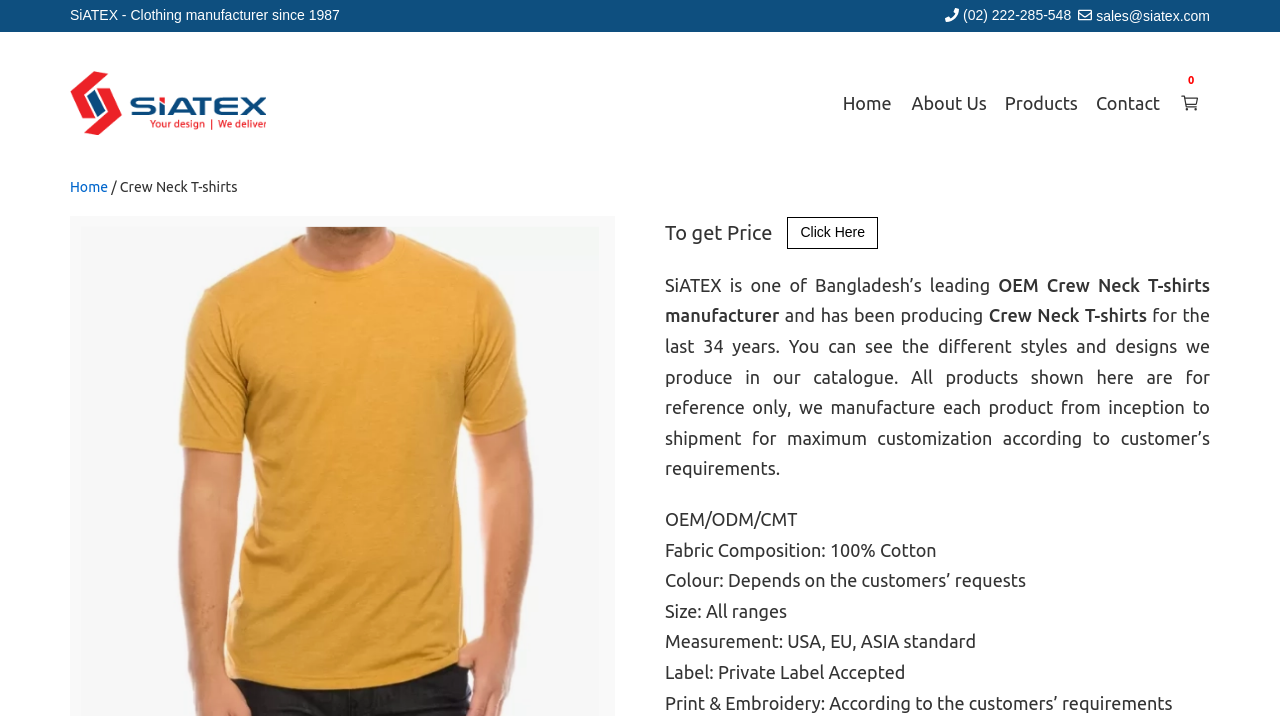Can you specify the bounding box coordinates of the area that needs to be clicked to fulfill the following instruction: "Click the 'Home' link"?

[0.651, 0.113, 0.704, 0.175]